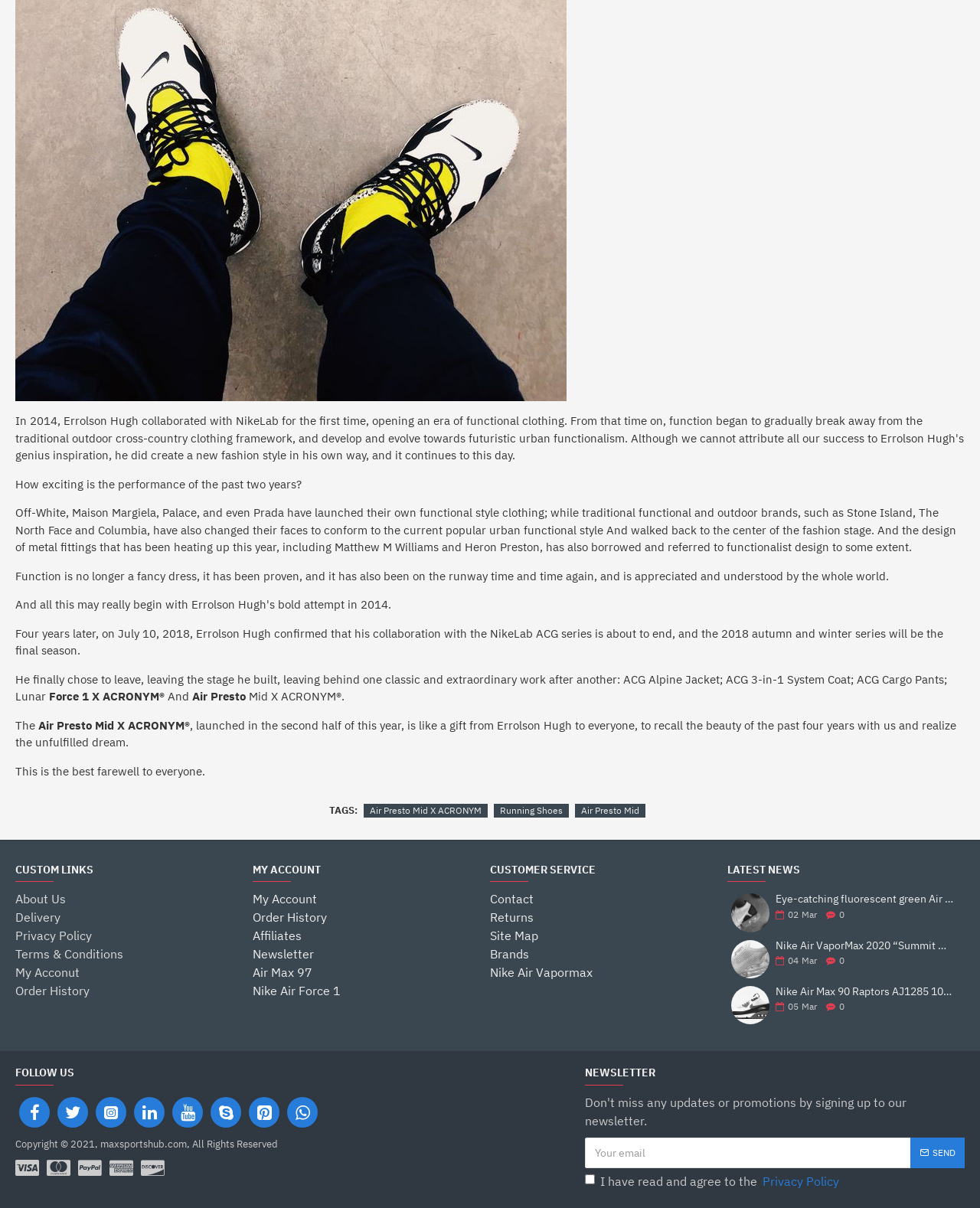Identify the bounding box for the UI element that is described as follows: "Air Presto Mid X ACRONYM".

[0.371, 0.665, 0.497, 0.677]